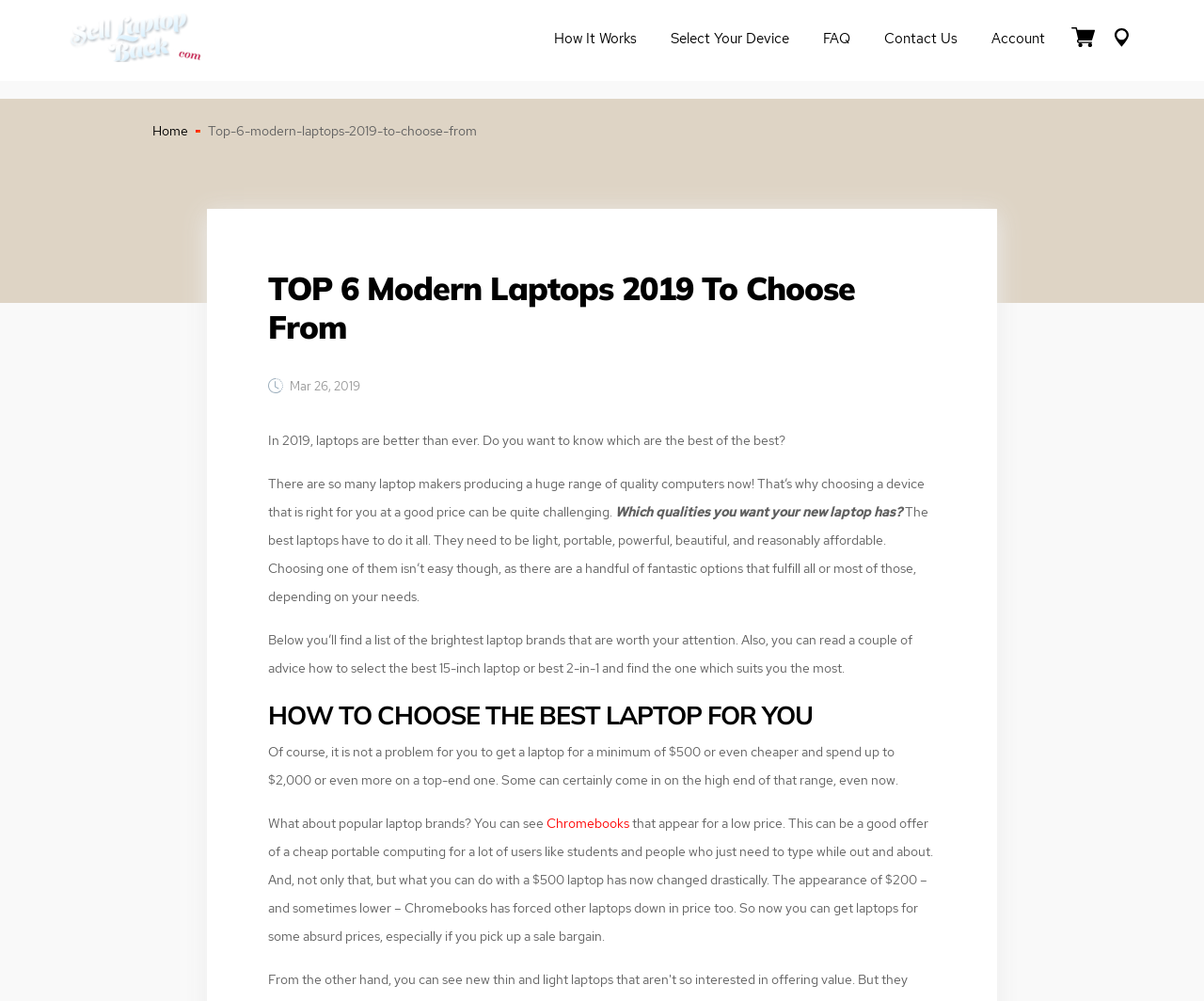How many links are in the top navigation bar?
Utilize the information in the image to give a detailed answer to the question.

The top navigation bar contains links to 'How It Works', 'Select Your Device', 'FAQ', 'Contact Us', and 'Account', which makes a total of 5 links.